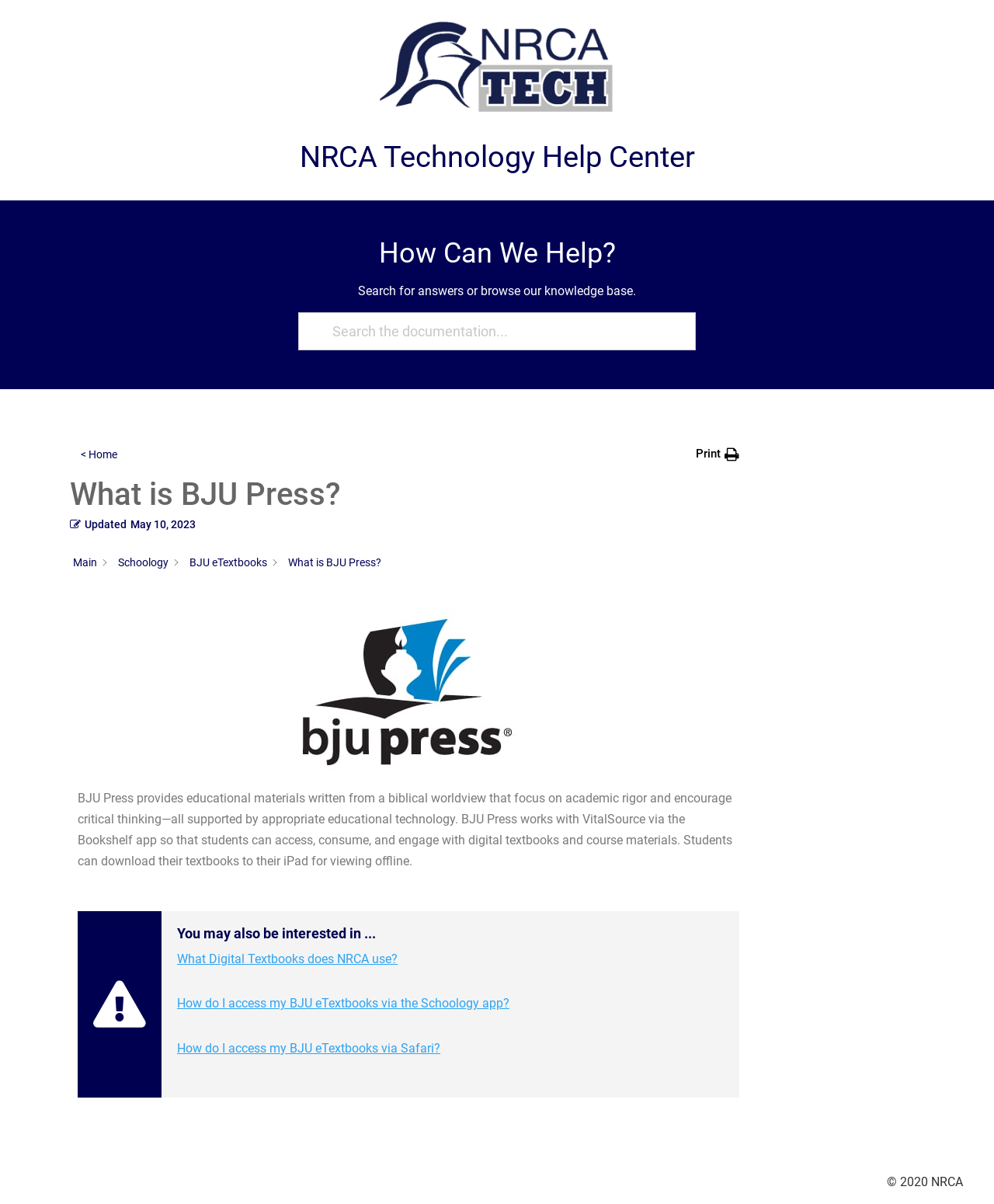How do students access digital textbooks?
Using the picture, provide a one-word or short phrase answer.

Via Bookshelf app